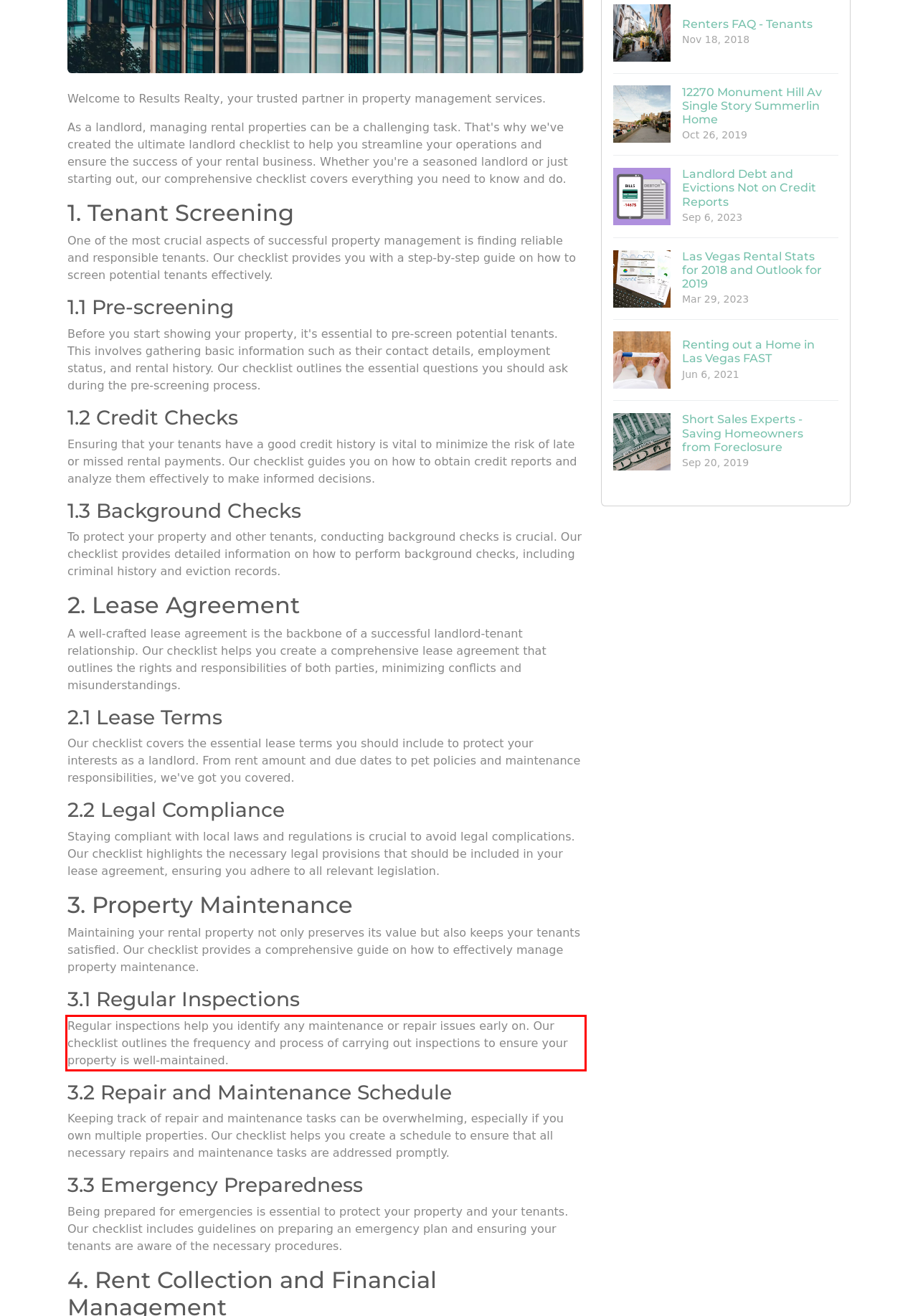Please perform OCR on the text content within the red bounding box that is highlighted in the provided webpage screenshot.

Regular inspections help you identify any maintenance or repair issues early on. Our checklist outlines the frequency and process of carrying out inspections to ensure your property is well-maintained.